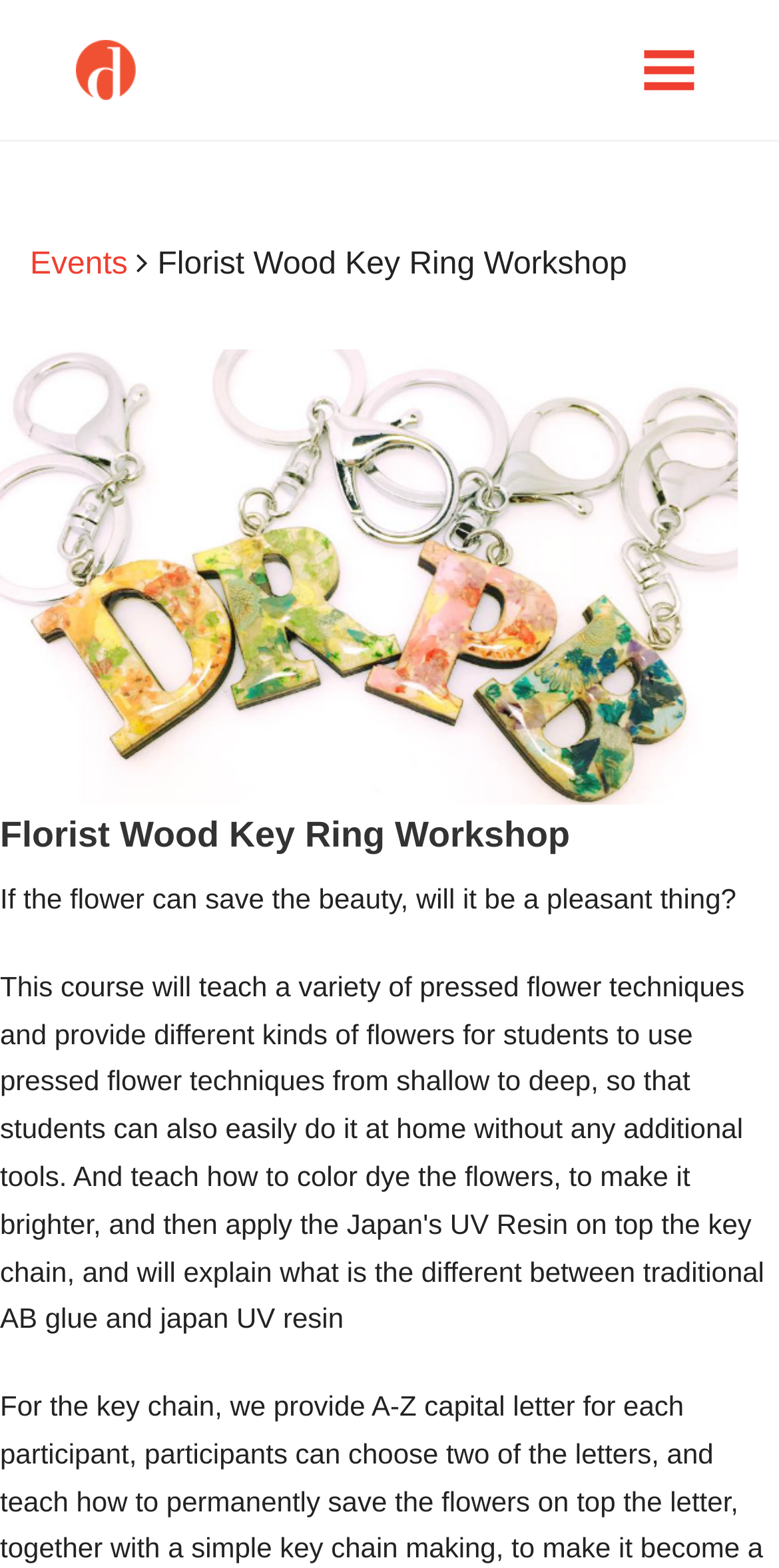What is the name of the organization?
Please respond to the question thoroughly and include all relevant details.

The name of the organization can be found in the heading element at the top of the webpage, which reads 'Hong Kong Design Centre'.